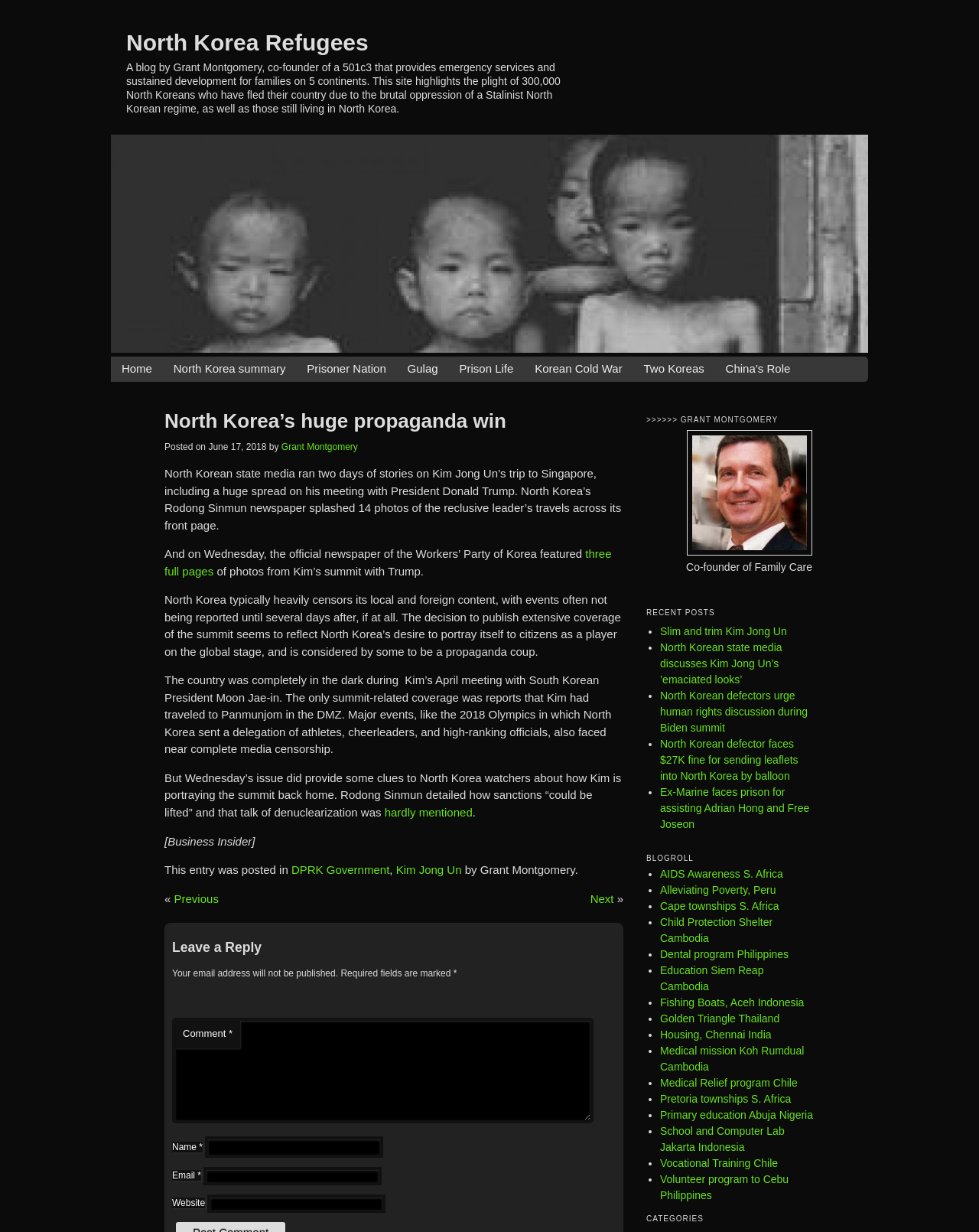What is the name of the blog's author?
Use the image to answer the question with a single word or phrase.

Grant Montgomery